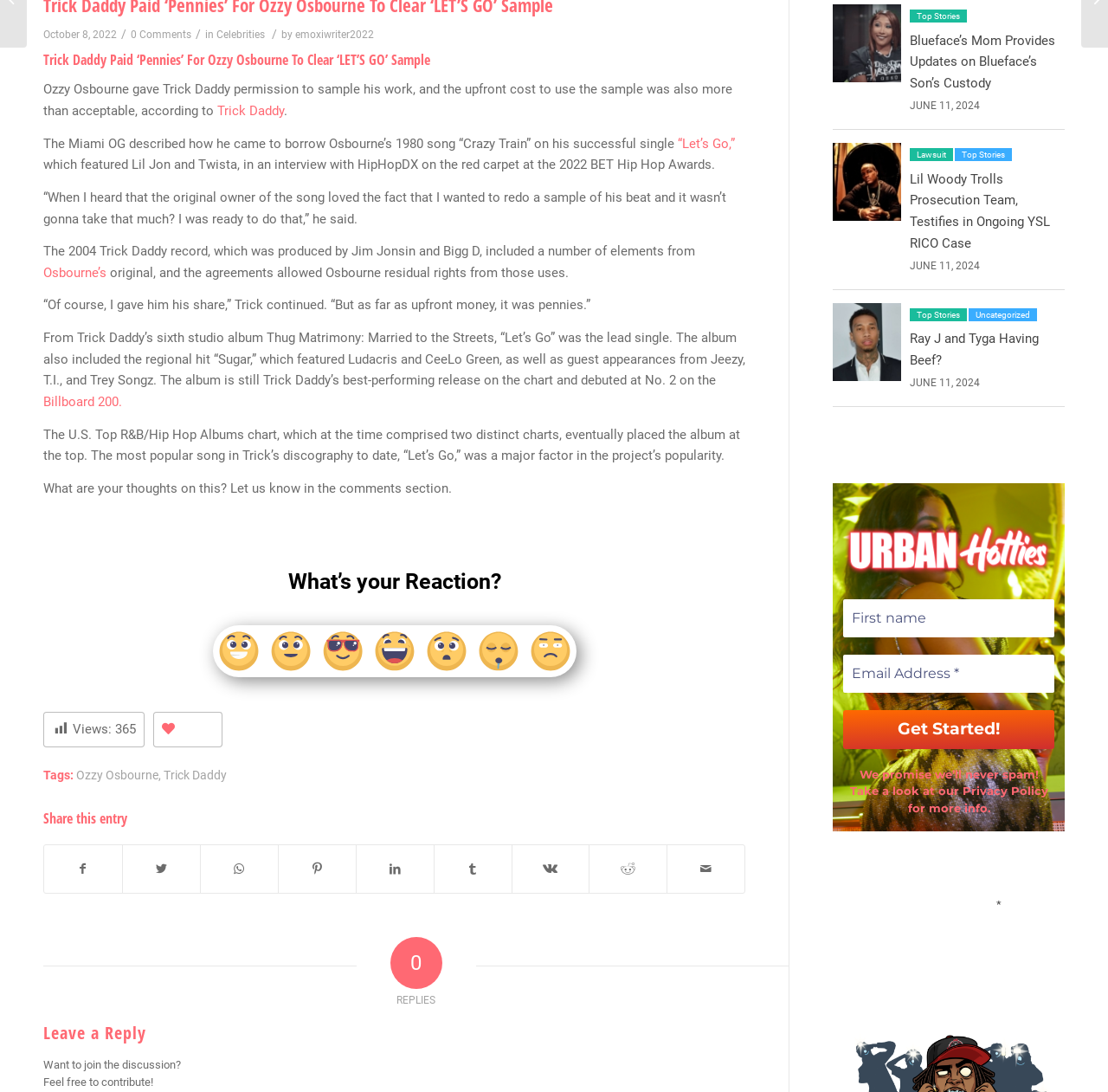From the webpage screenshot, predict the bounding box coordinates (top-left x, top-left y, bottom-right x, bottom-right y) for the UI element described here: Ozzy Osbourne

[0.069, 0.703, 0.143, 0.716]